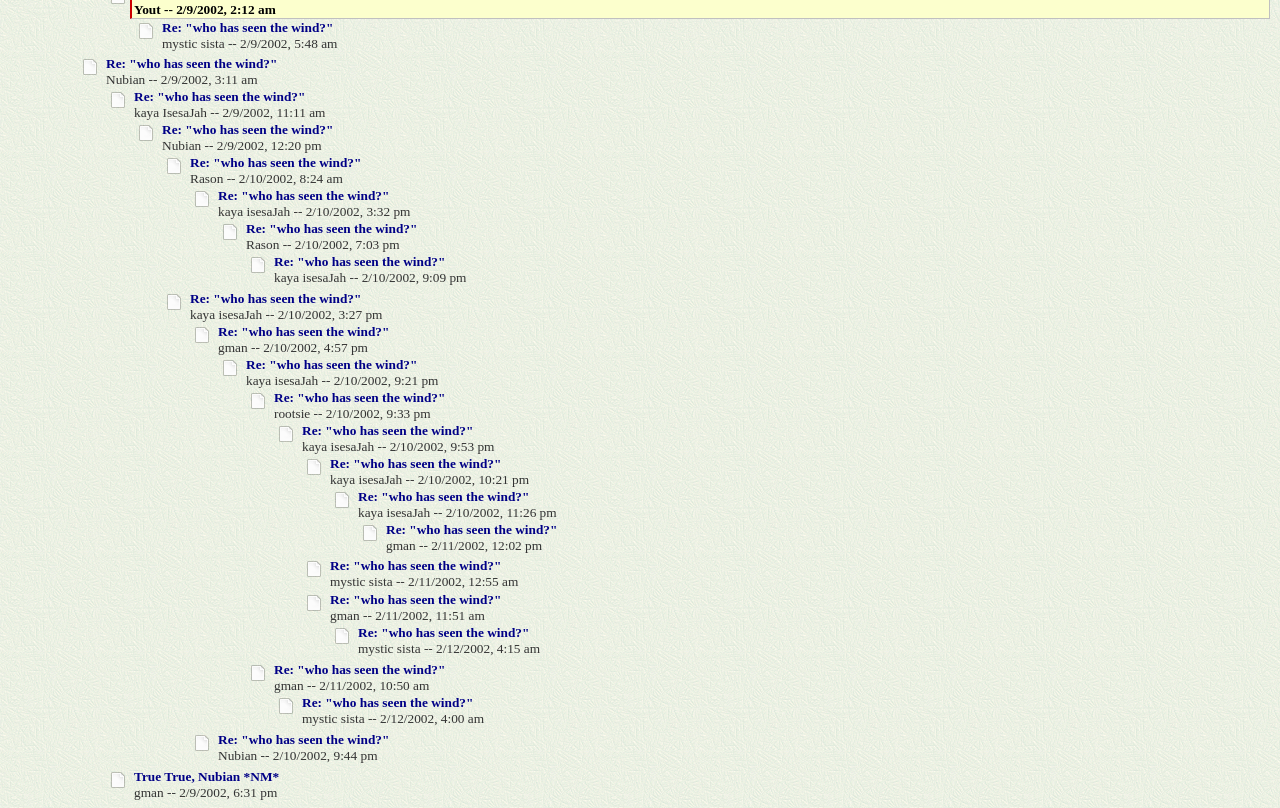Given the following UI element description: "Section 1 Foreword", find the bounding box coordinates in the webpage screenshot.

None